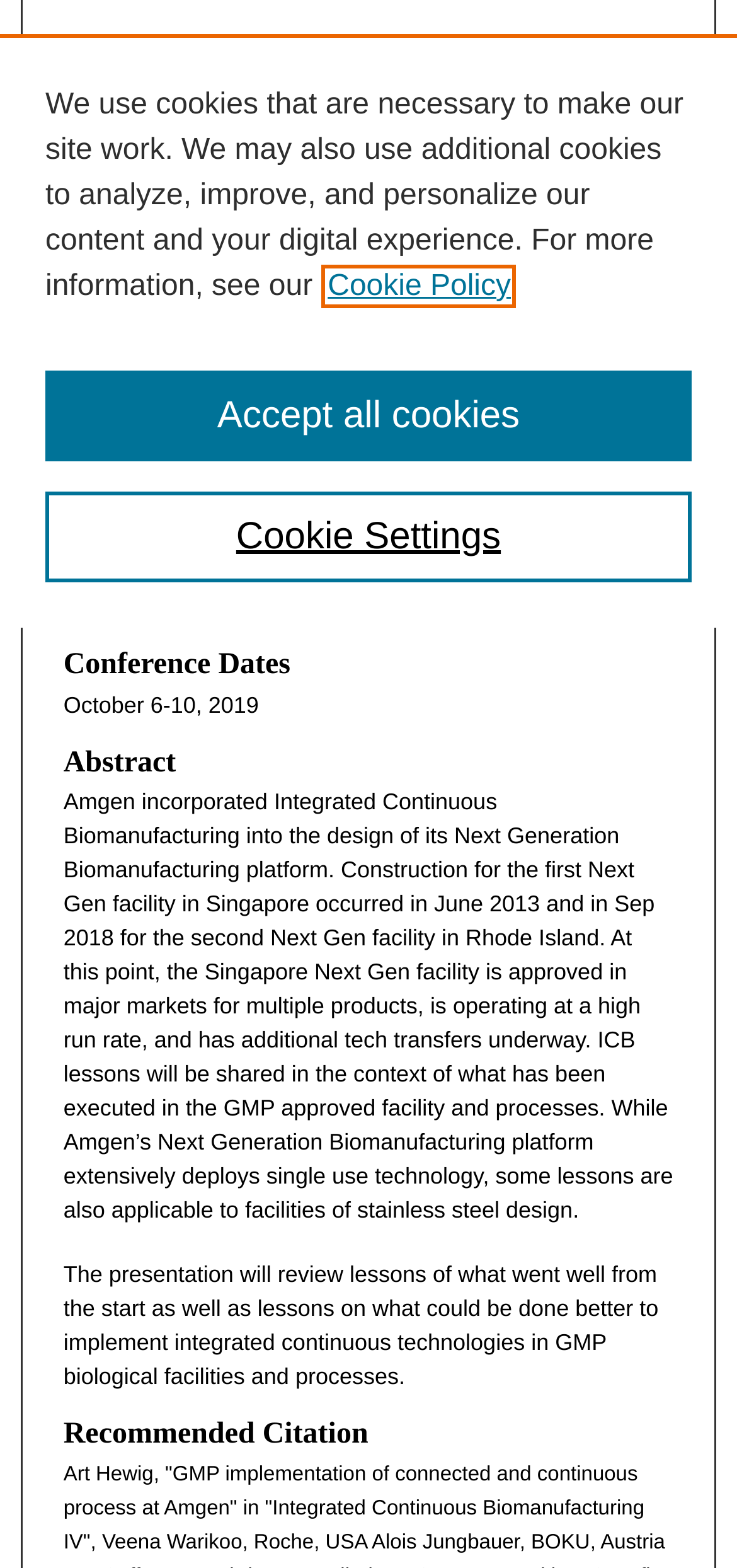Based on the element description Cookie Settings, identify the bounding box of the UI element in the given webpage screenshot. The coordinates should be in the format (top-left x, top-left y, bottom-right x, bottom-right y) and must be between 0 and 1.

[0.062, 0.314, 0.938, 0.371]